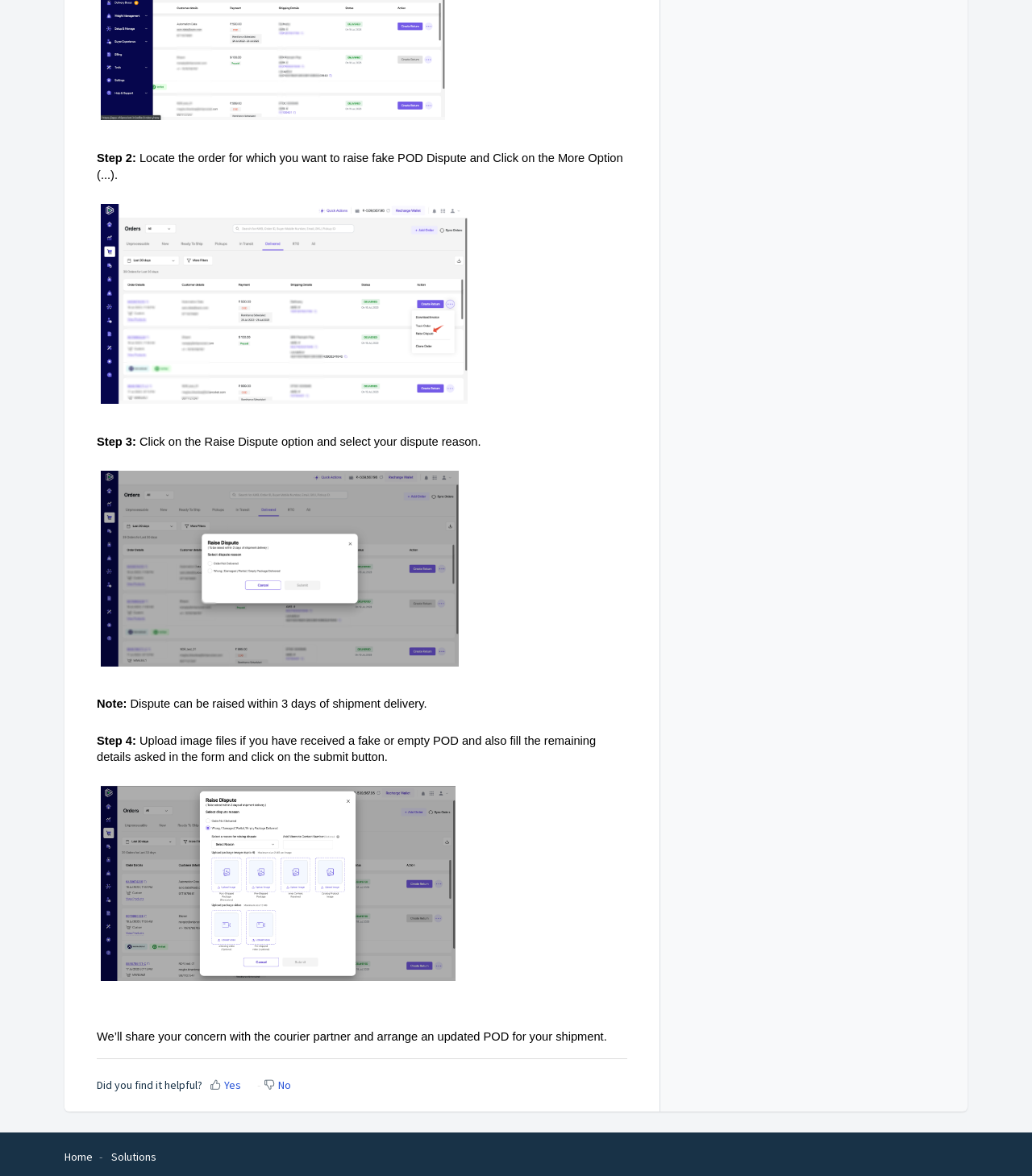Given the element description "Best Gift Ideas", identify the bounding box of the corresponding UI element.

None